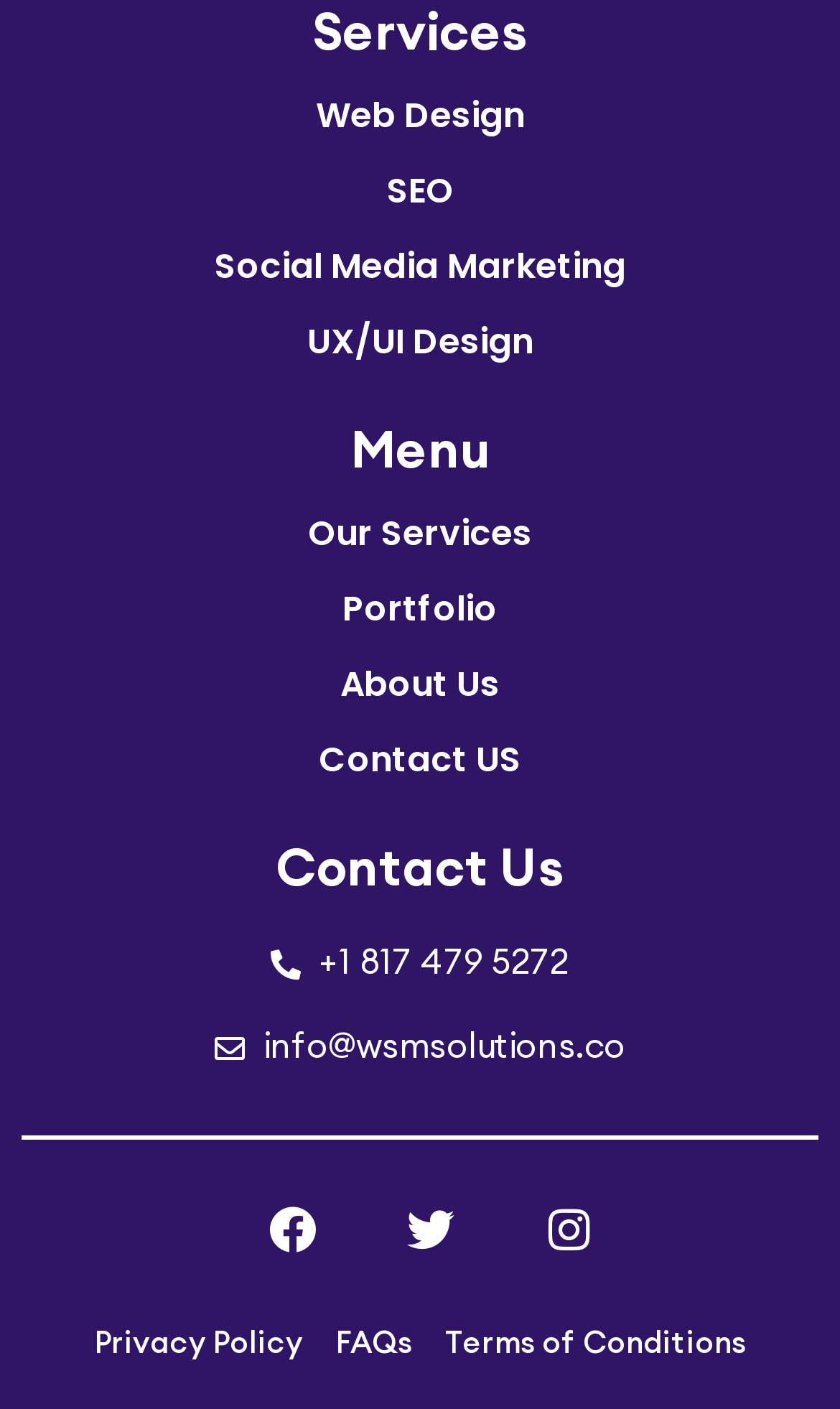Please mark the bounding box coordinates of the area that should be clicked to carry out the instruction: "View upcoming events".

None